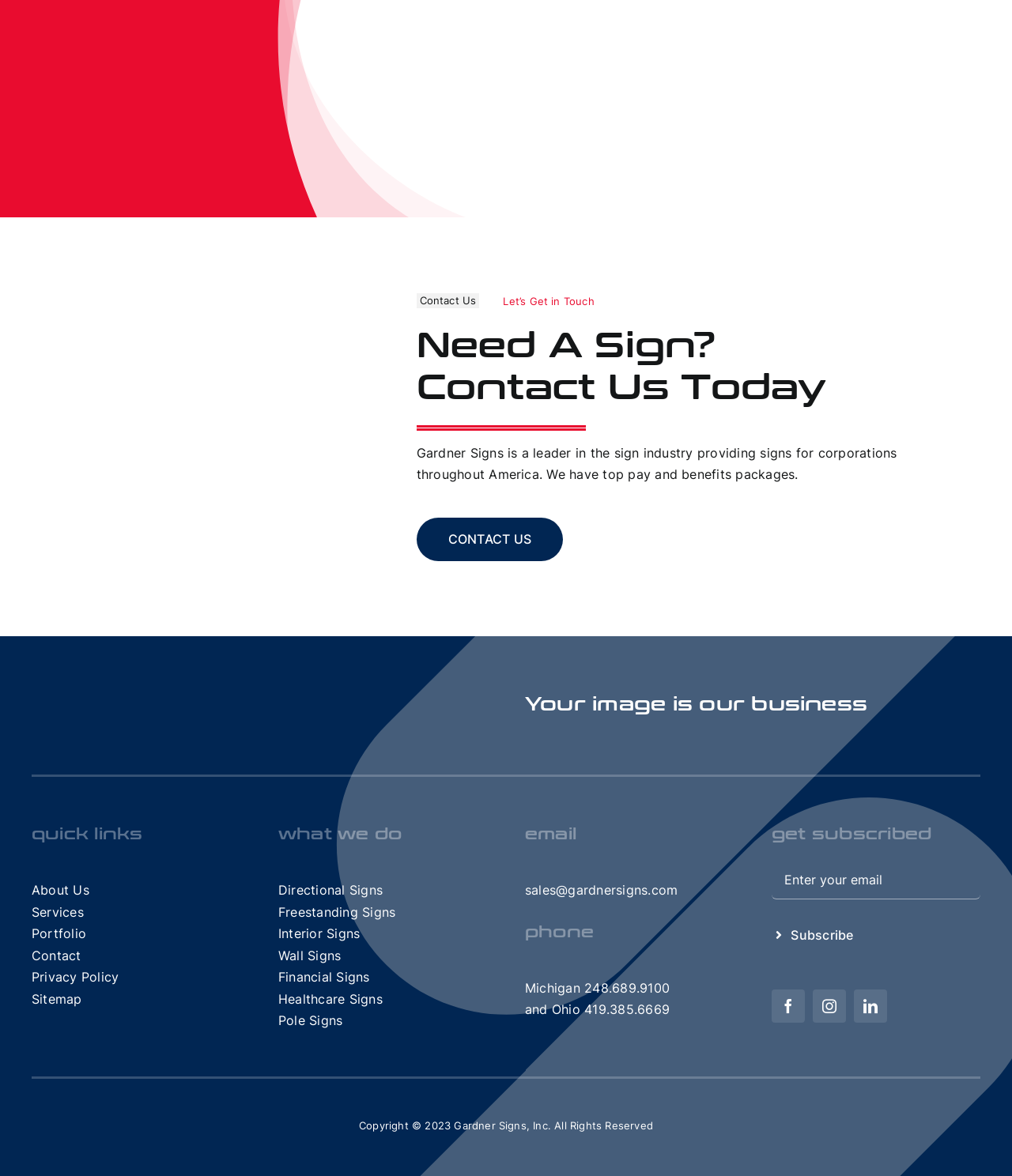What is the company name?
Answer the question based on the image using a single word or a brief phrase.

Gardner Signs